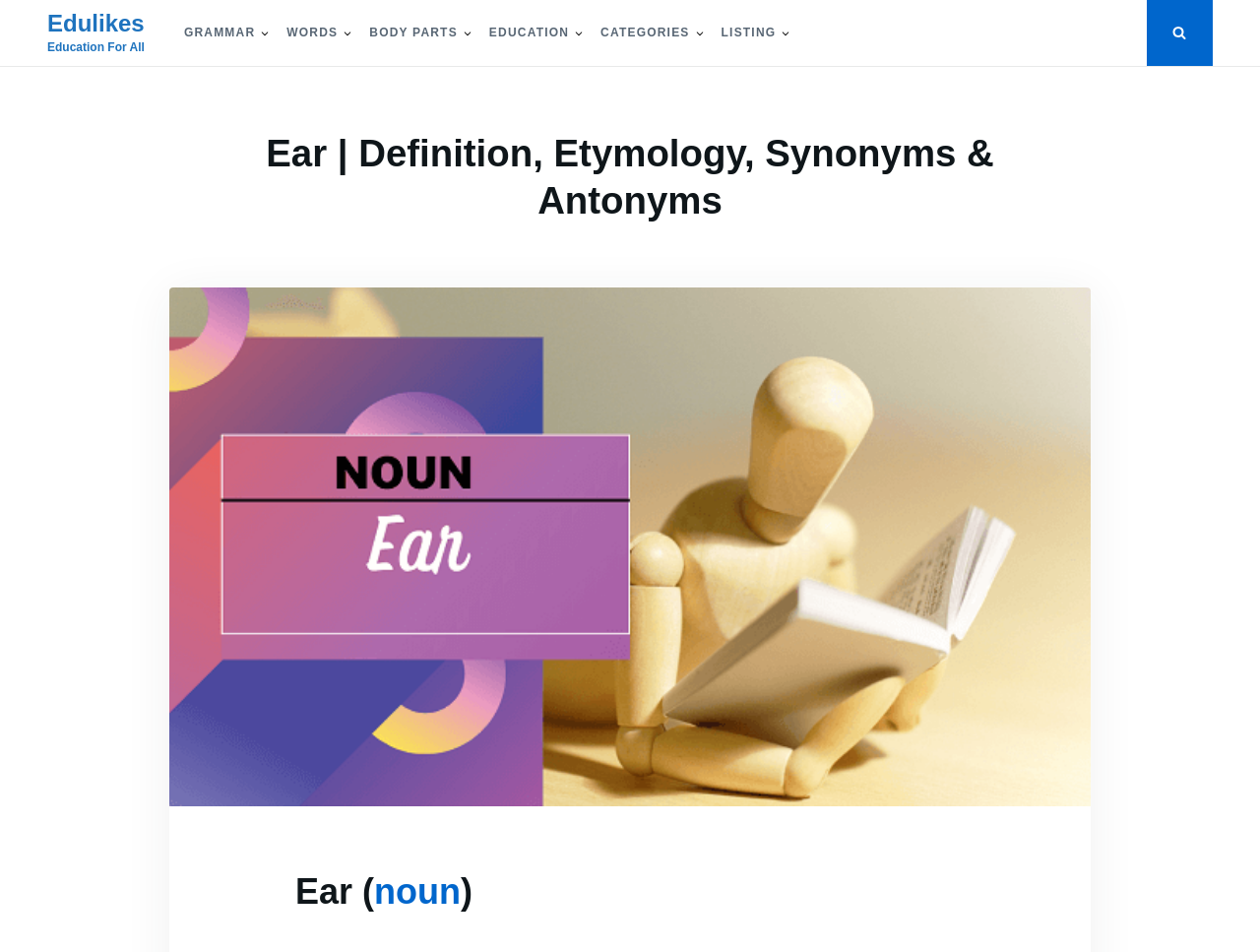Could you determine the bounding box coordinates of the clickable element to complete the instruction: "click on EDUCATION link"? Provide the coordinates as four float numbers between 0 and 1, i.e., [left, top, right, bottom].

[0.376, 0.0, 0.464, 0.069]